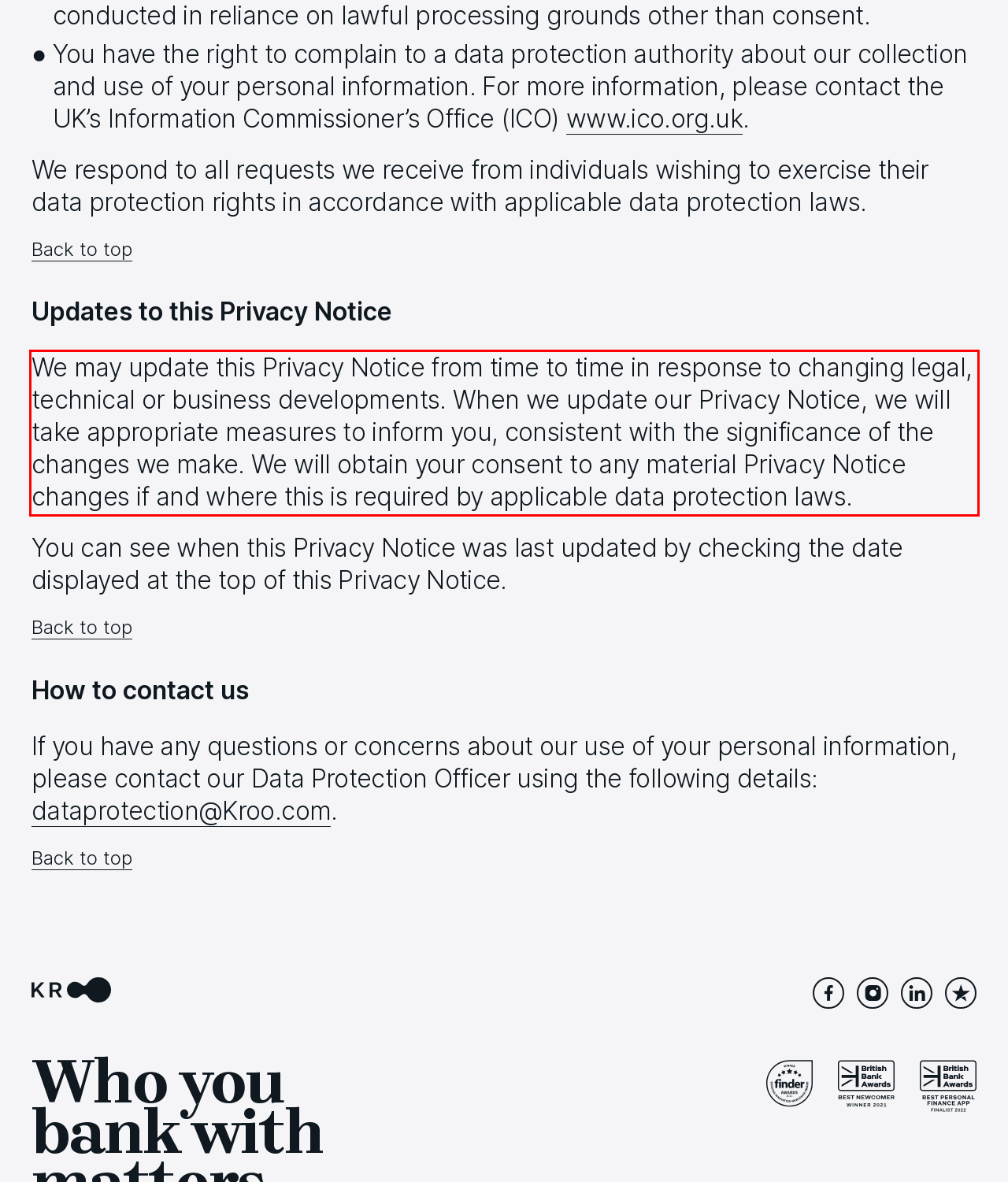You are provided with a screenshot of a webpage that includes a UI element enclosed in a red rectangle. Extract the text content inside this red rectangle.

We may update this Privacy Notice from time to time in response to changing legal, technical or business developments. When we update our Privacy Notice, we will take appropriate measures to inform you, consistent with the significance of the changes we make. We will obtain your consent to any material Privacy Notice changes if and where this is required by applicable data protection laws.